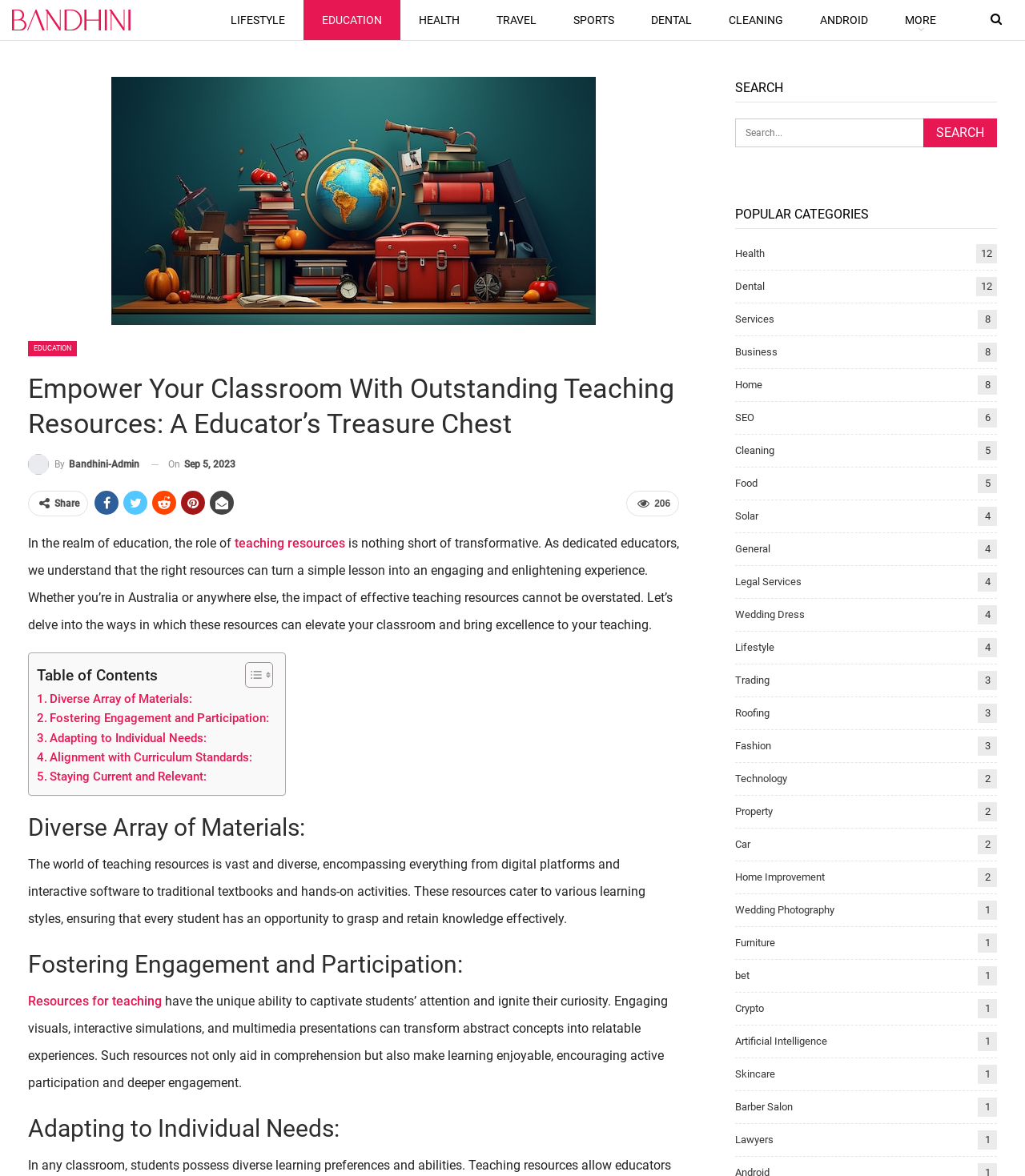Reply to the question with a single word or phrase:
What is the category of the link 'Health 12'?

Popular Category